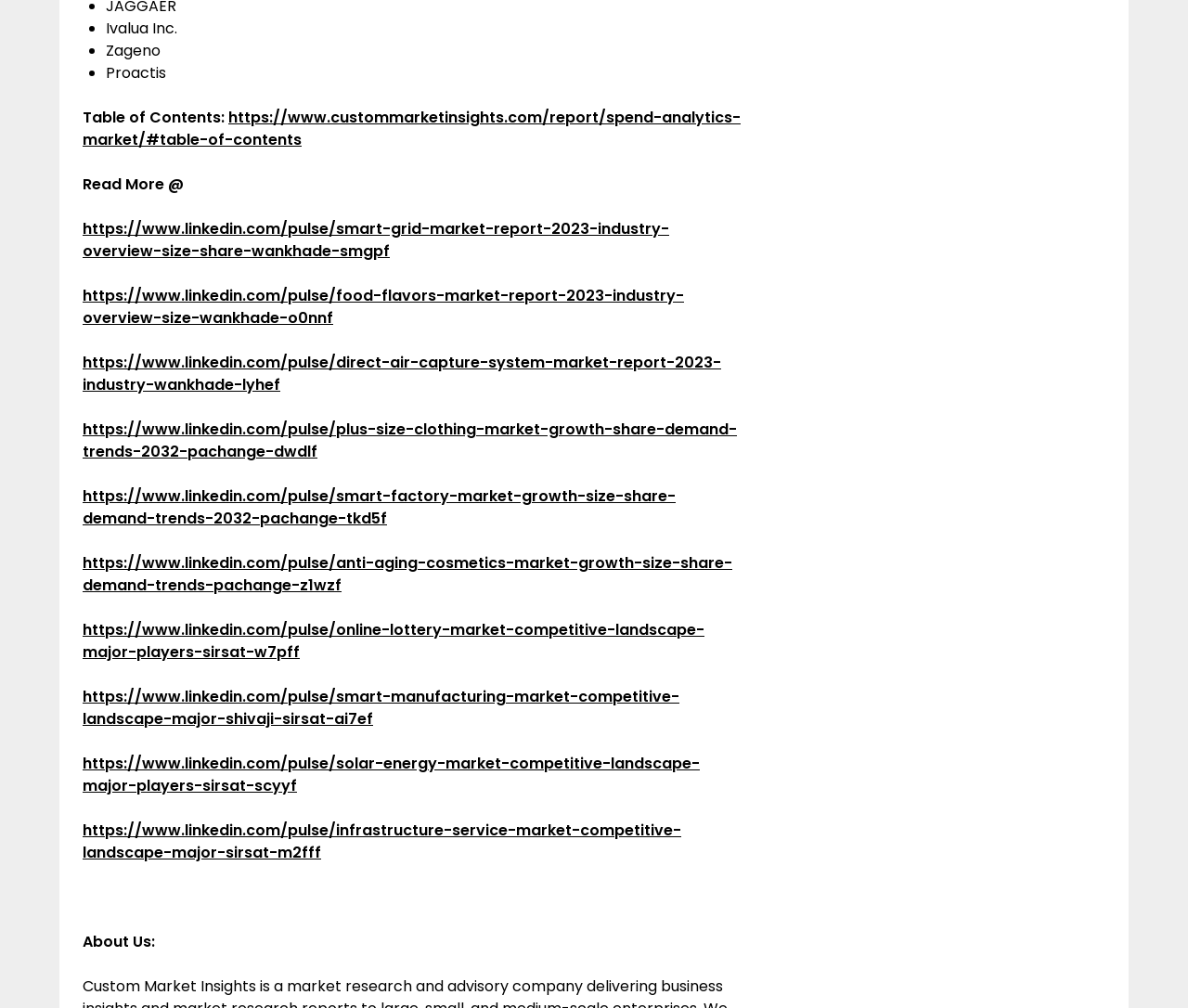Please provide a brief answer to the question using only one word or phrase: 
What is the title of the first link?

Smart Grid Market Report 2023